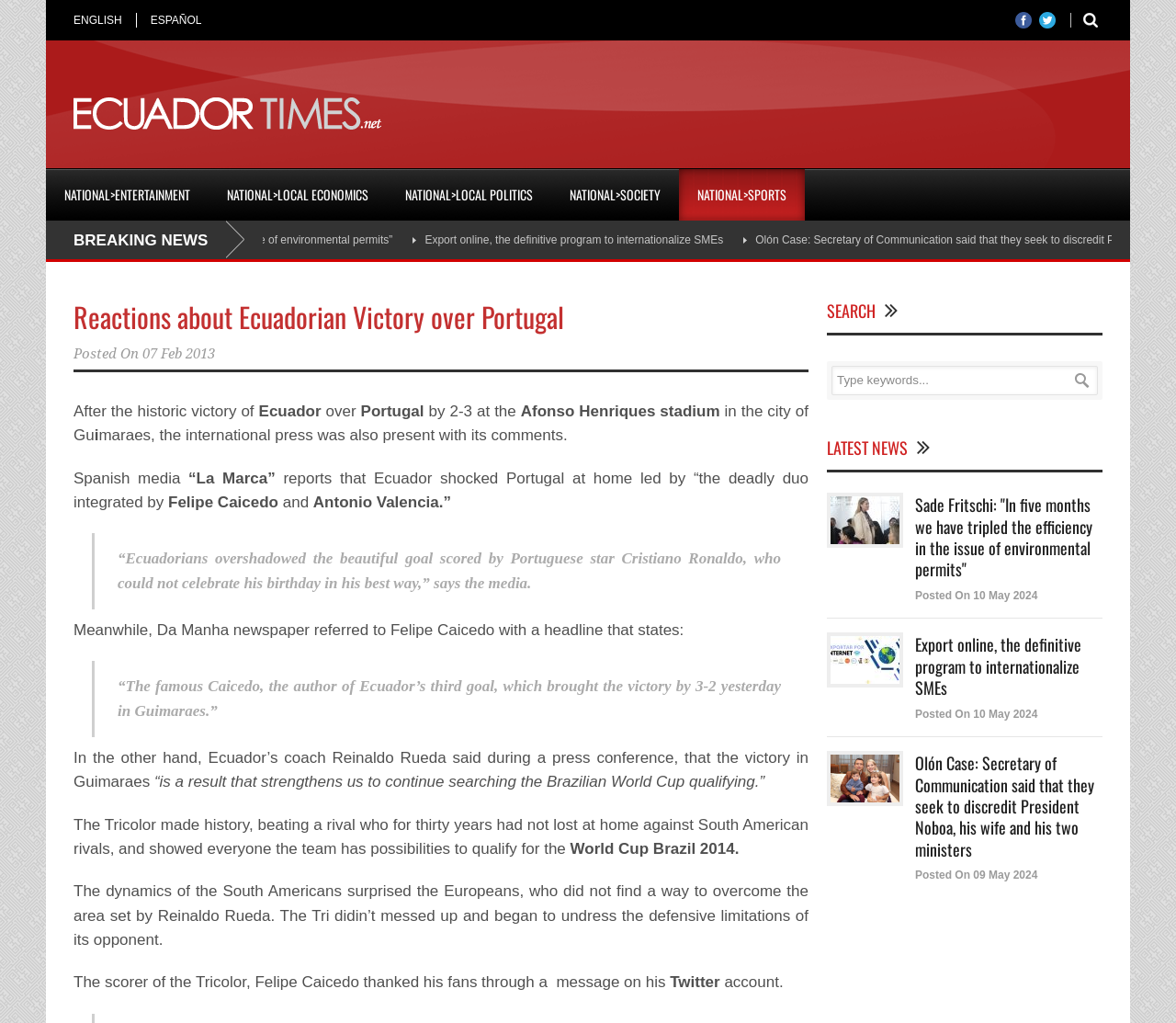Select the bounding box coordinates of the element I need to click to carry out the following instruction: "Go to ABOUT US page".

None